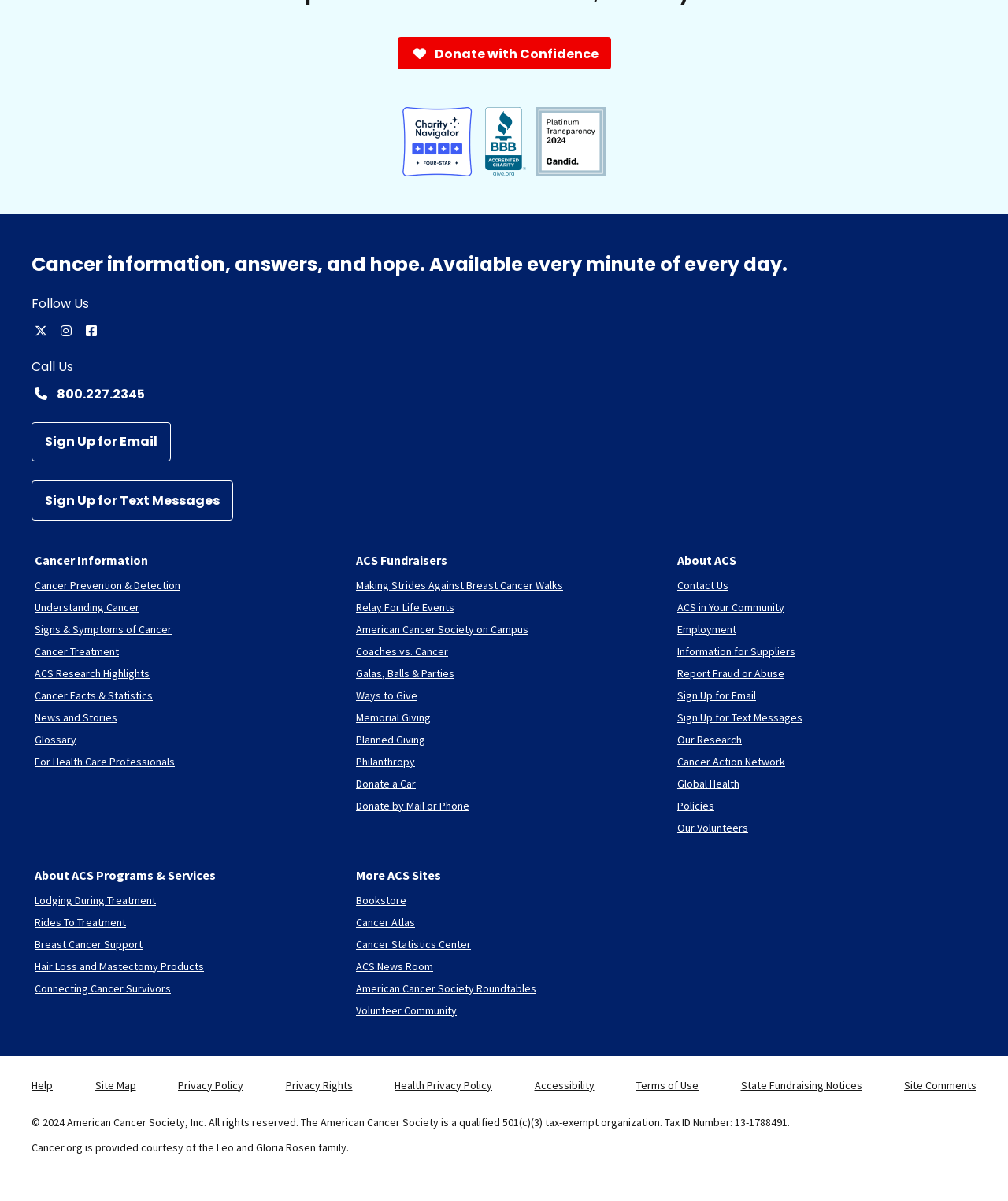What is the purpose of the organization?
Using the visual information, reply with a single word or short phrase.

Cancer research and support